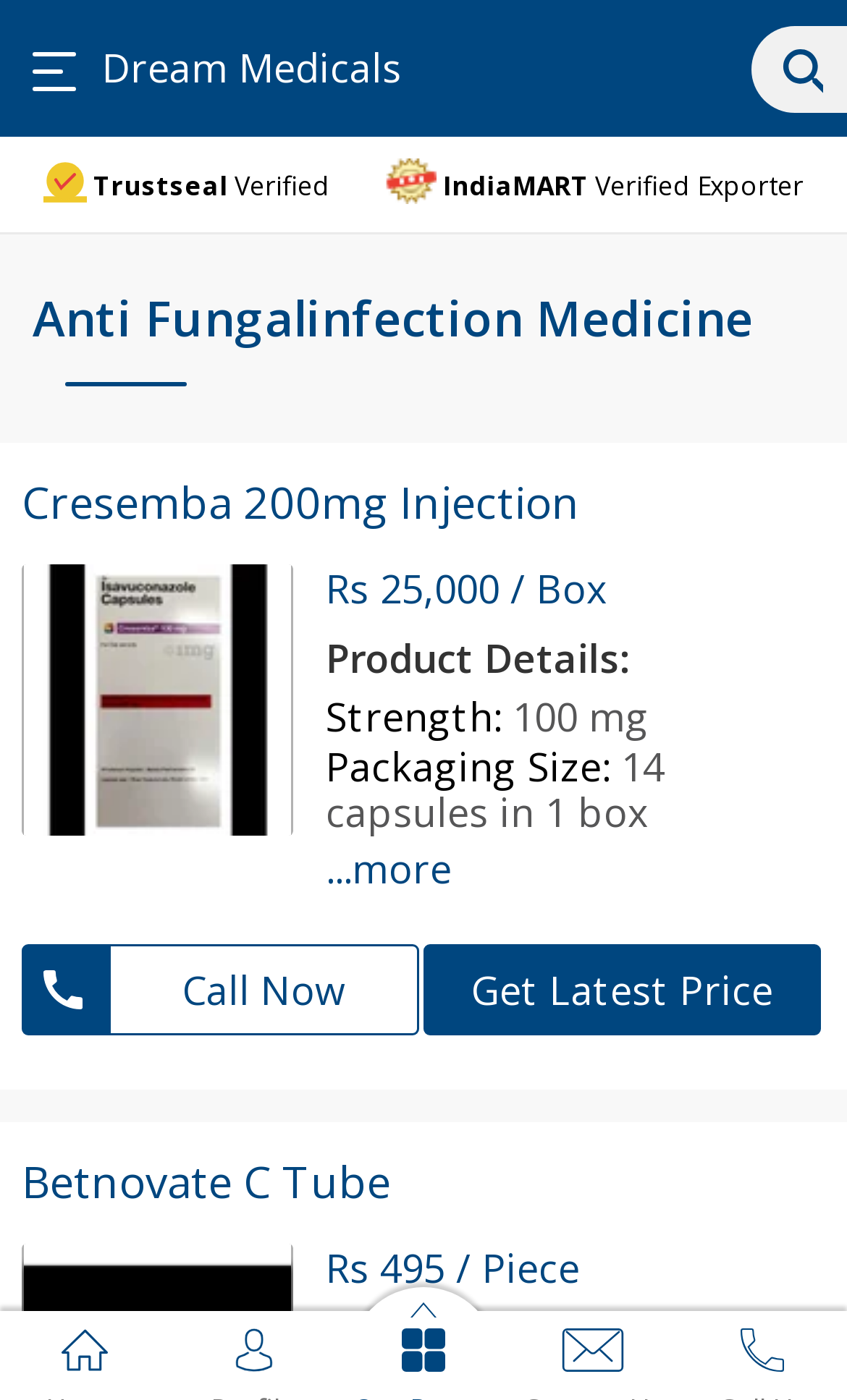Can you locate the main headline on this webpage and provide its text content?

Anti Fungalinfection Medicine 